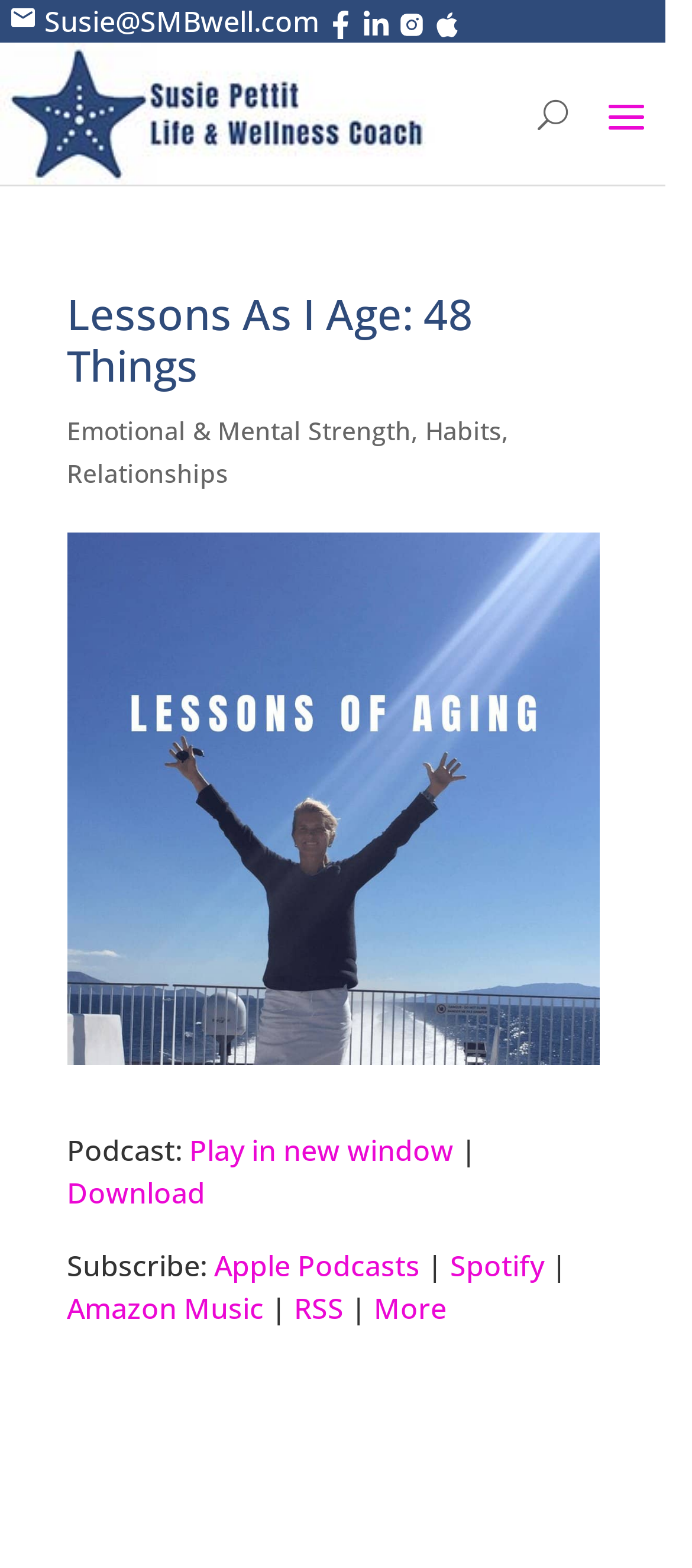Using the provided element description: "aria-label="Copy Link" title="Copy Link"", identify the bounding box coordinates. The coordinates should be four floats between 0 and 1 in the order [left, top, right, bottom].

None